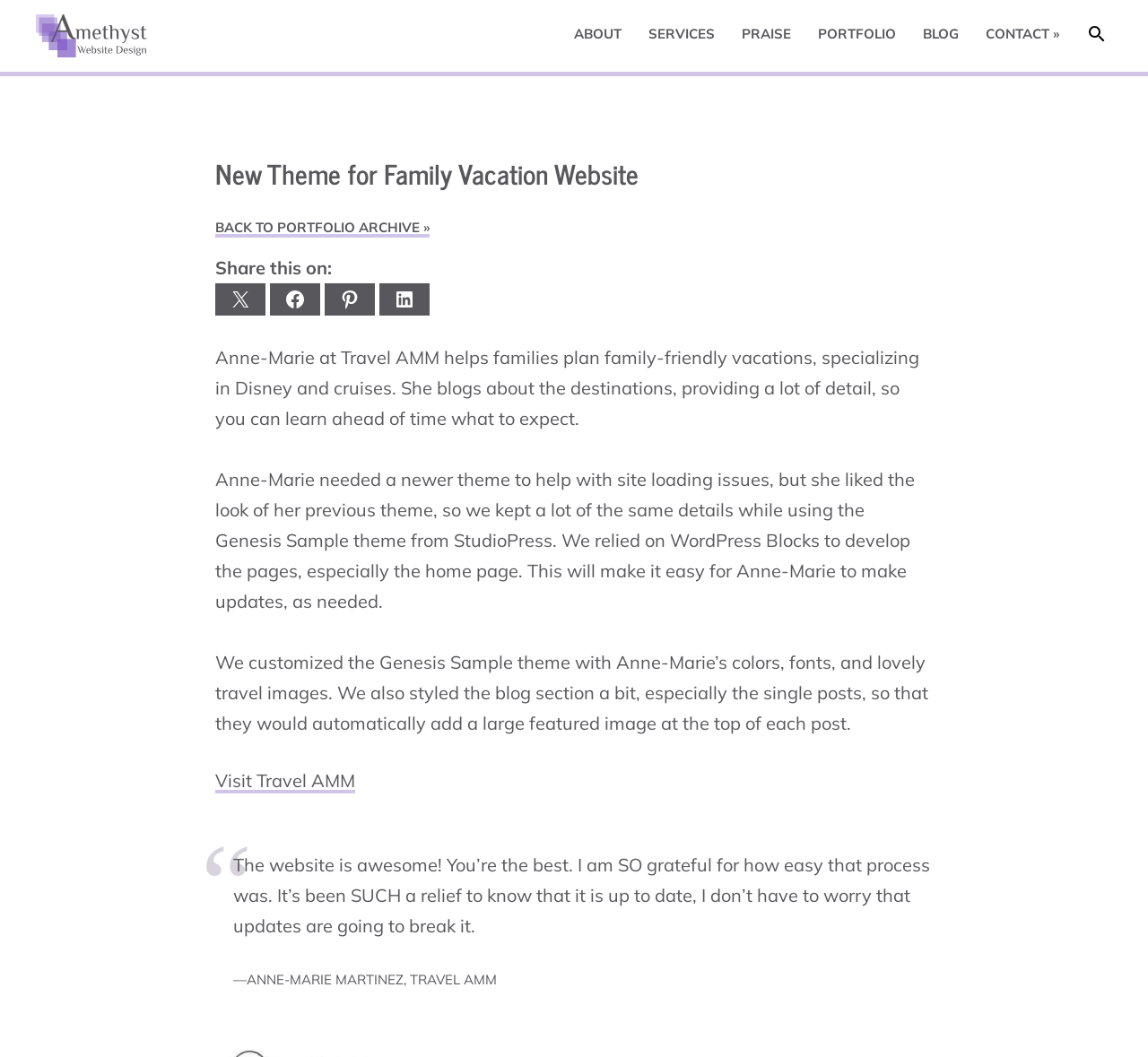Identify the bounding box of the HTML element described as: "Contact »".

[0.859, 0.013, 0.923, 0.051]